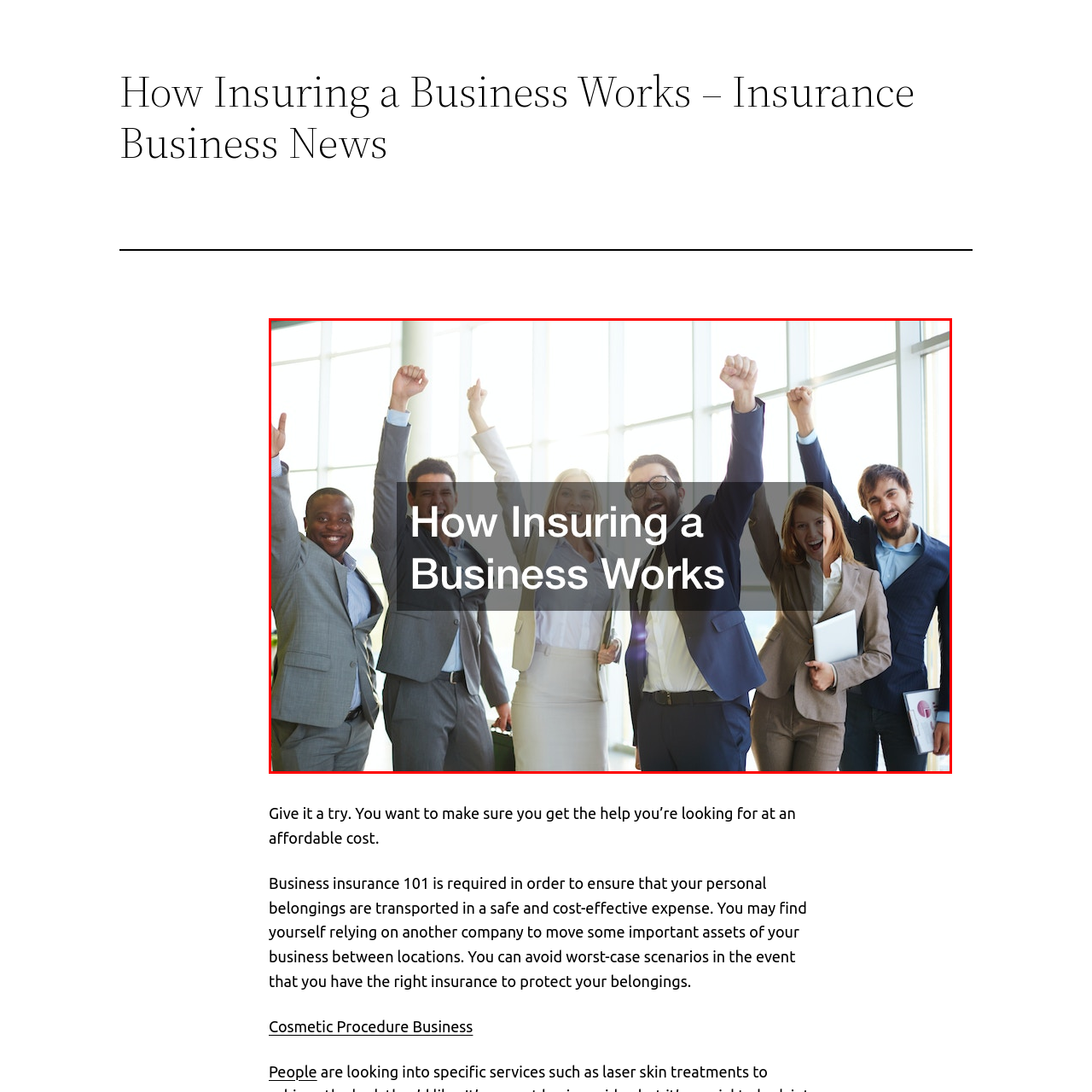Give a detailed narrative of the image enclosed by the red box.

The image features a diverse group of five enthusiastic professionals celebrating together in a bright, modern office space. They are dressed in smart business attire, showcasing a mix of suits and blouses that reflect a professional atmosphere. Their expressions are joyful, with arms raised excitedly, conveying a sense of accomplishment and teamwork. The overlay text reads "How Insuring a Business Works," indicating that this image is likely associated with a discussion about business insurance. The bright, airy backdrop of large windows suggests a positive and uplifting workplace environment. This visual perfectly complements the theme of empowerment and knowledge in the business insurance field.